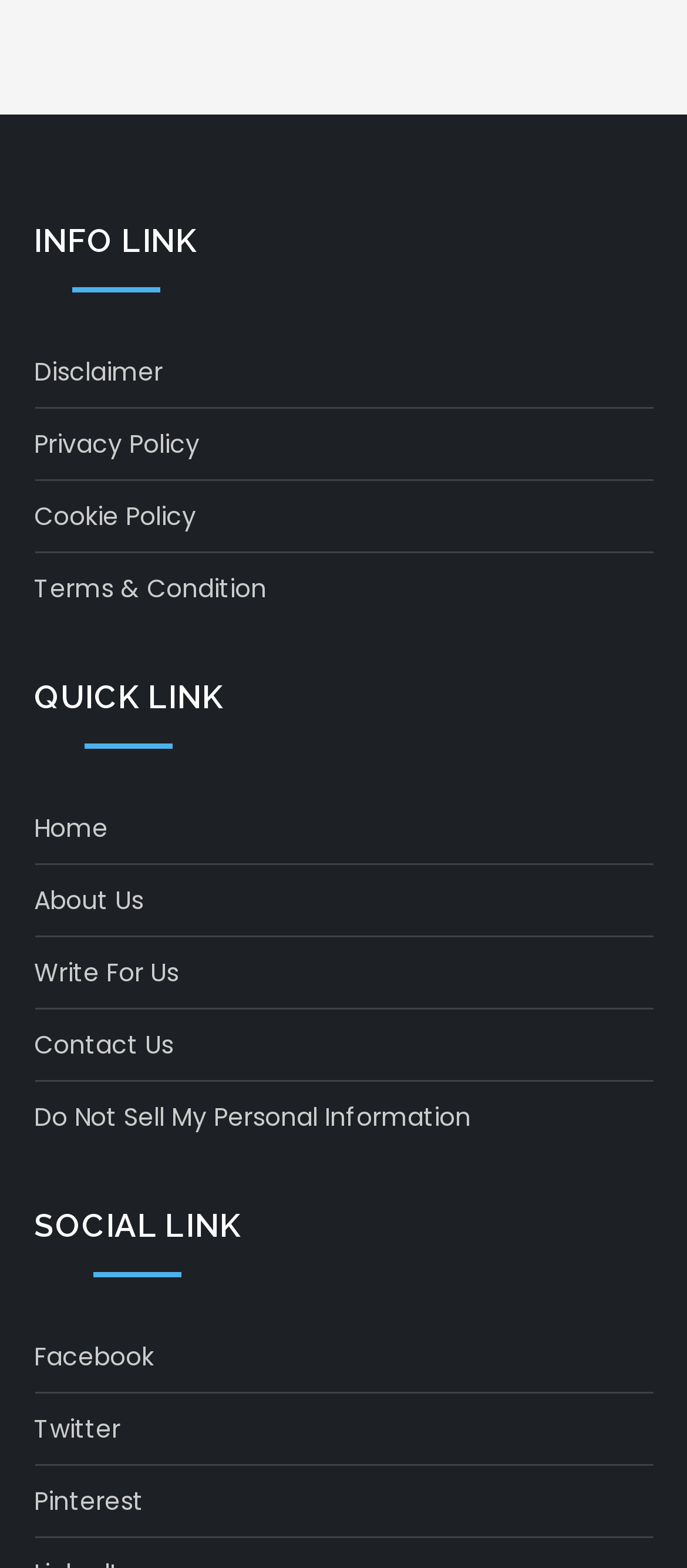What is the first link under INFO LINK?
Provide a detailed and well-explained answer to the question.

I looked at the links under the 'INFO LINK' heading and found that the first link is 'Disclaimer'.